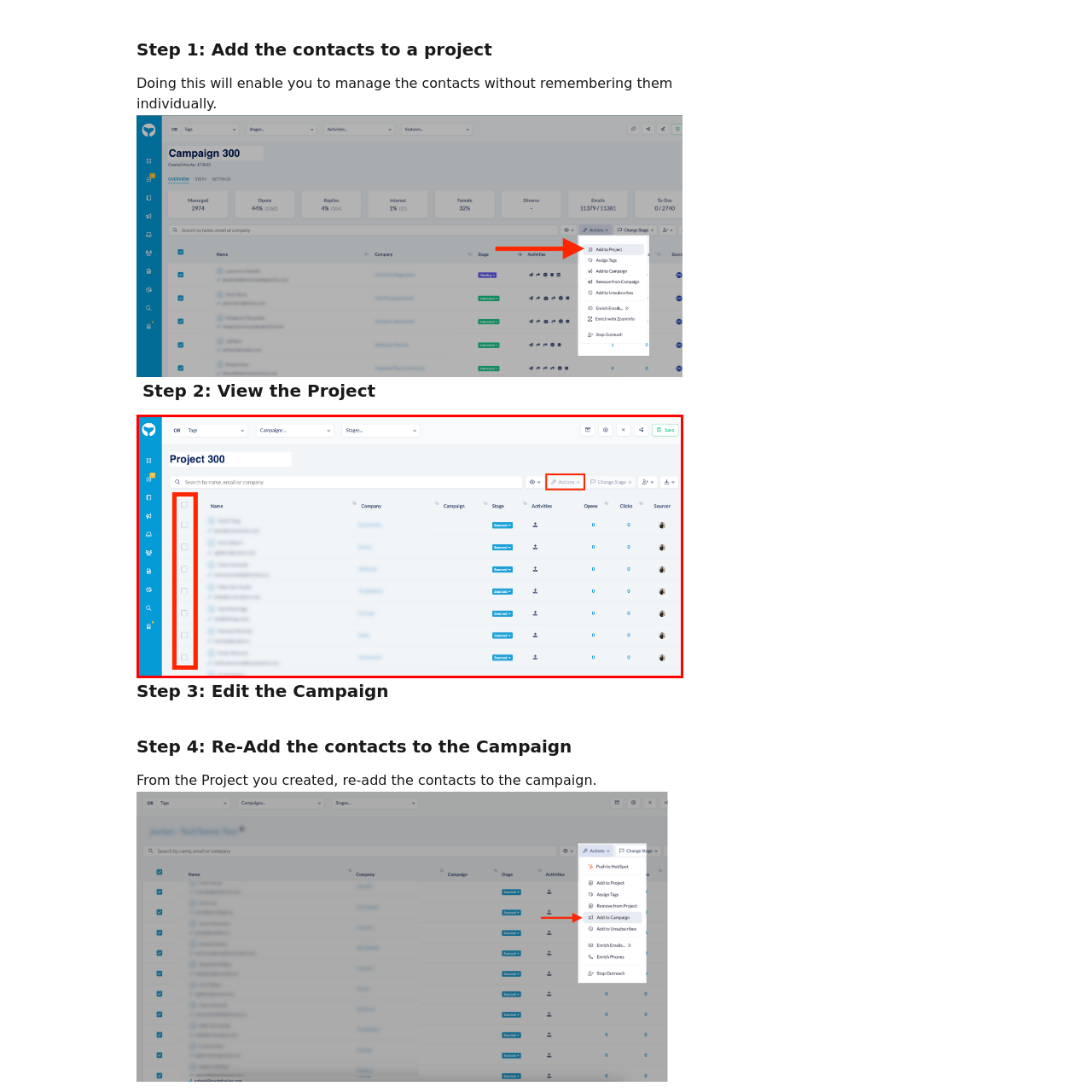View the image within the red box and answer the following question with a concise word or phrase:
What are the options available on the right side?

Actions and Change Stage